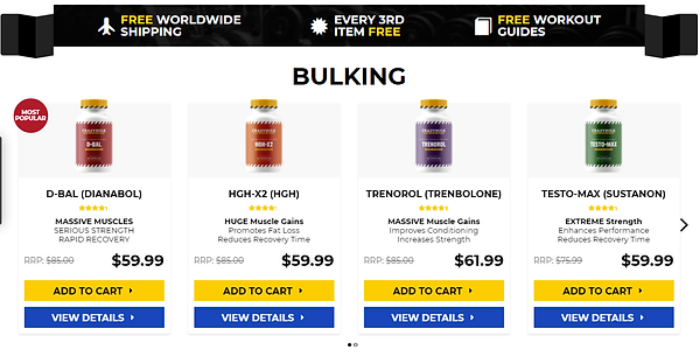What is the price of Trenorol?
Using the information from the image, answer the question thoroughly.

According to the caption, Trenorol is priced at $61.99, which is the highest price among the four products displayed.